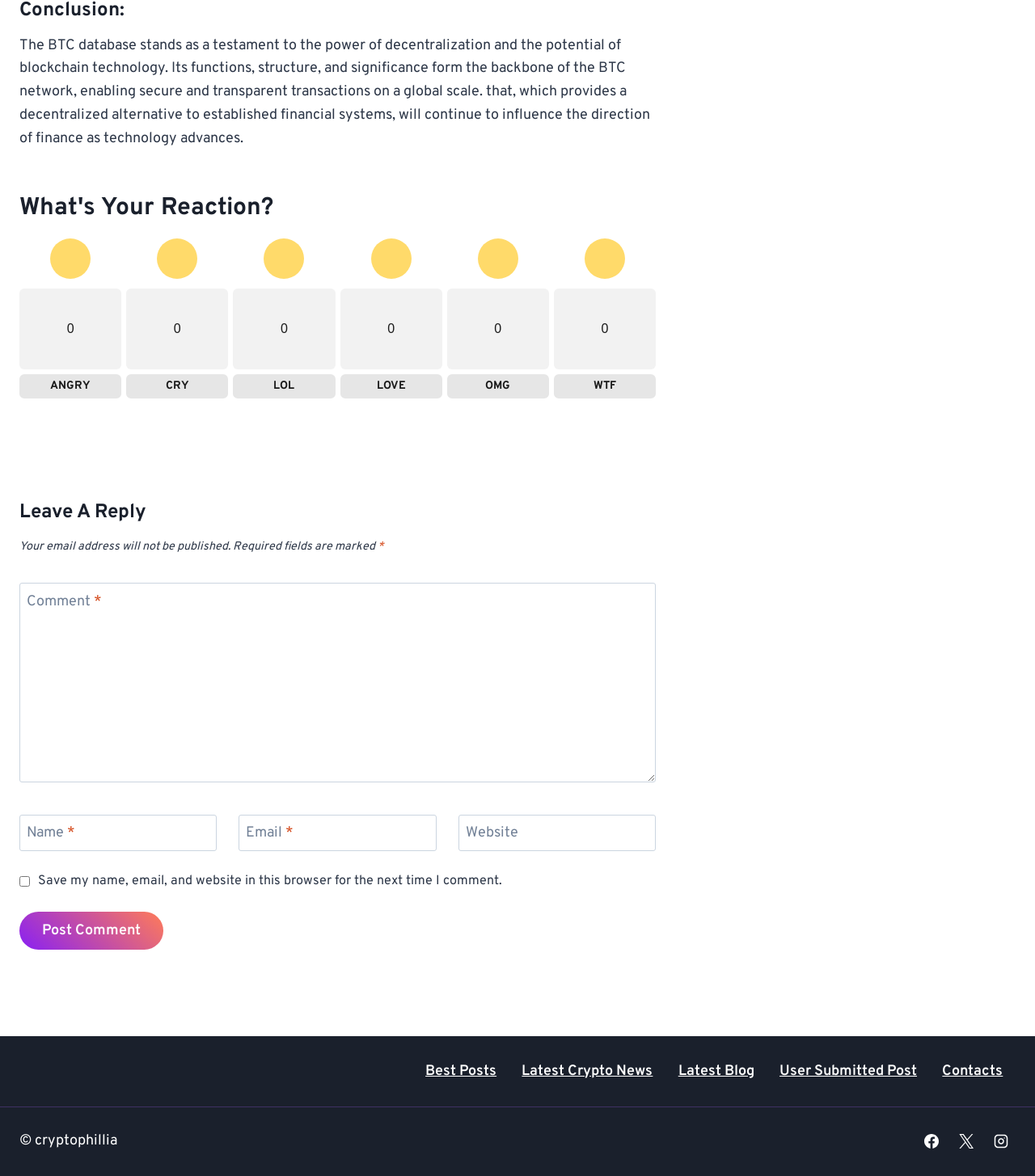Pinpoint the bounding box coordinates of the clickable element to carry out the following instruction: "Post a comment."

[0.019, 0.775, 0.158, 0.808]